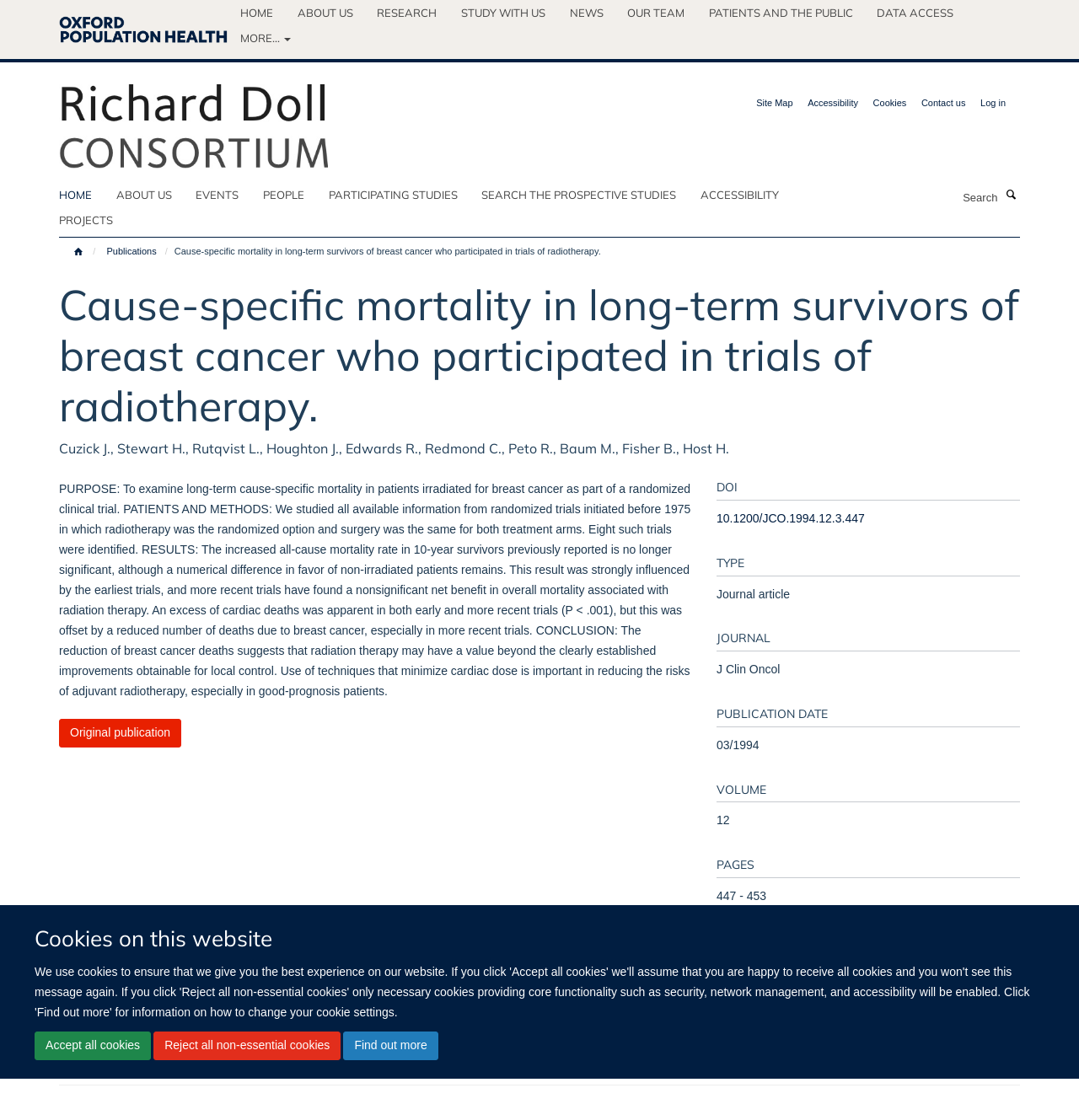Look at the image and answer the question in detail:
What is the DOI of the article?

I found the answer by looking at the section with the heading 'DOI', which is located at the bottom left corner of the webpage. The DOI of the article is '10.1200/JCO.1994.12.3.447'.